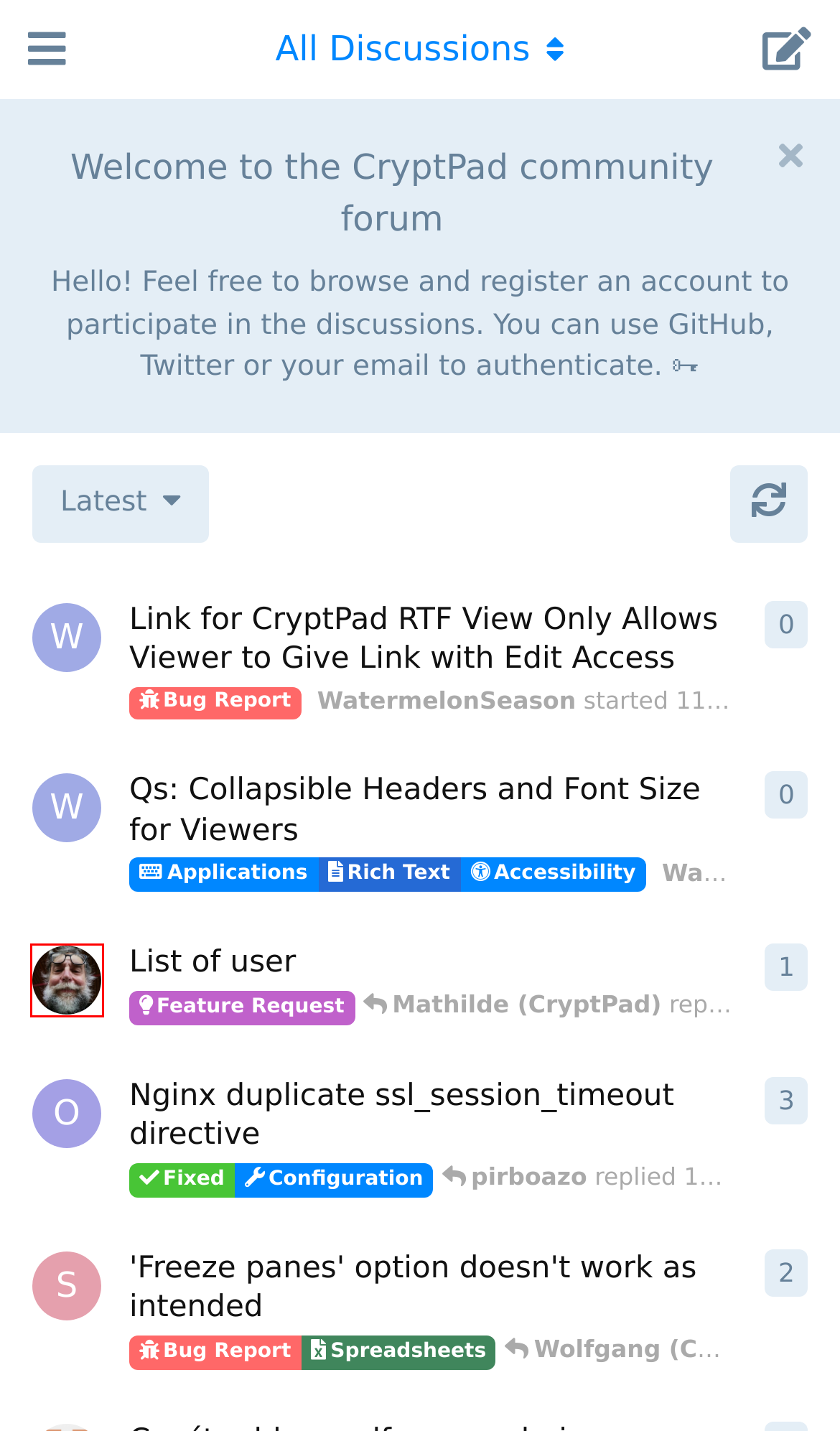Examine the screenshot of a webpage featuring a red bounding box and identify the best matching webpage description for the new page that results from clicking the element within the box. Here are the options:
A. pirboazo - CryptPad Forum
B. WatermelonSeason - CryptPad Forum
C. List of user - CryptPad Forum
D. Link for CryptPad RTF View Only Allows Viewer to Give Link with Edit Access - CryptPad Forum
E. solidsnake - CryptPad Forum
F. Qs: Collapsible Headers and Font Size for Viewers - CryptPad Forum
G. Nginx duplicate ssl_session_timeout directive - CryptPad Forum
H. oleksandr - CryptPad Forum

A